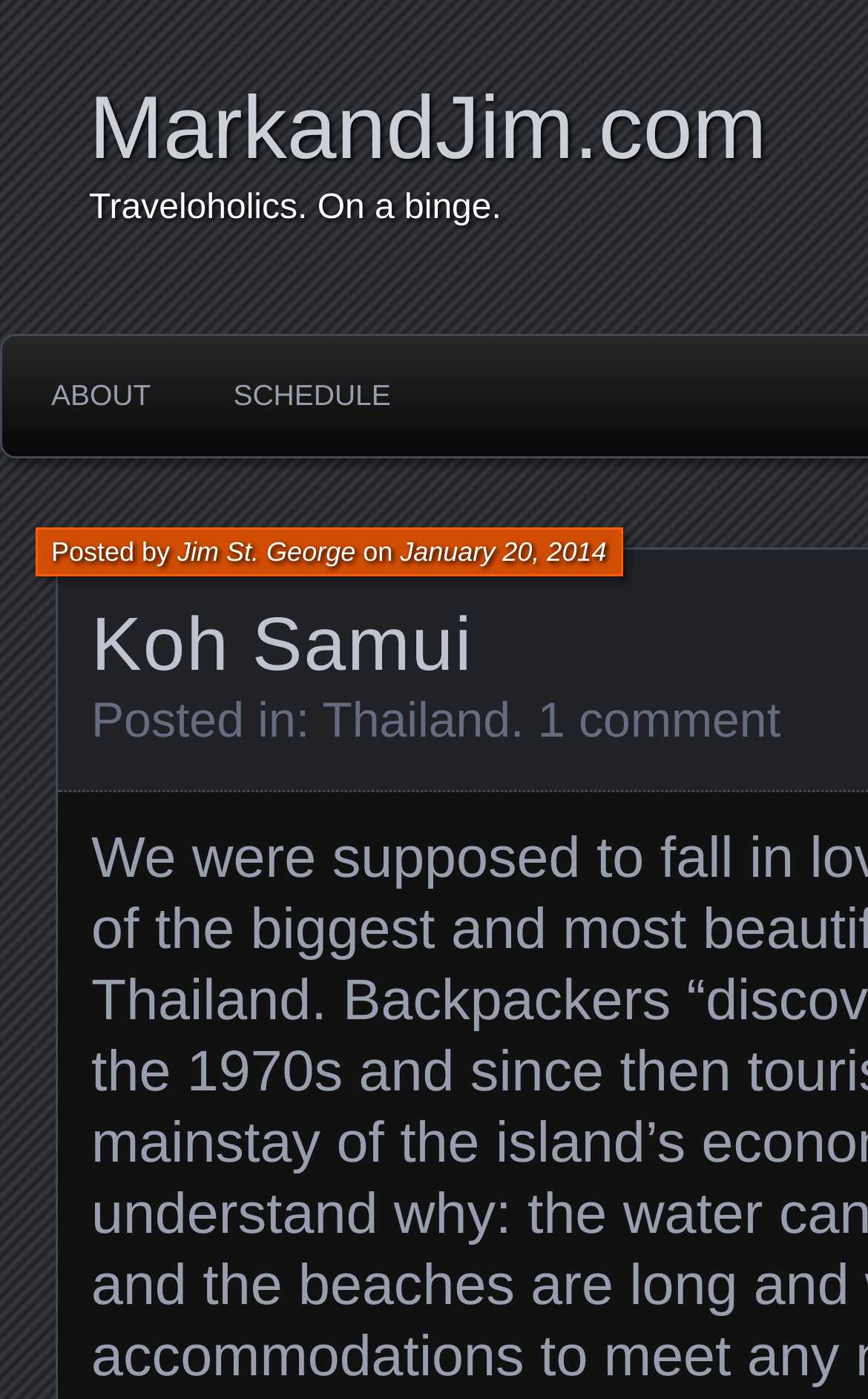What is the category of the article?
Refer to the image and give a detailed answer to the query.

I found the category by looking at the text 'Posted in:' followed by a link 'Thailand', which indicates that the article is categorized under Thailand.